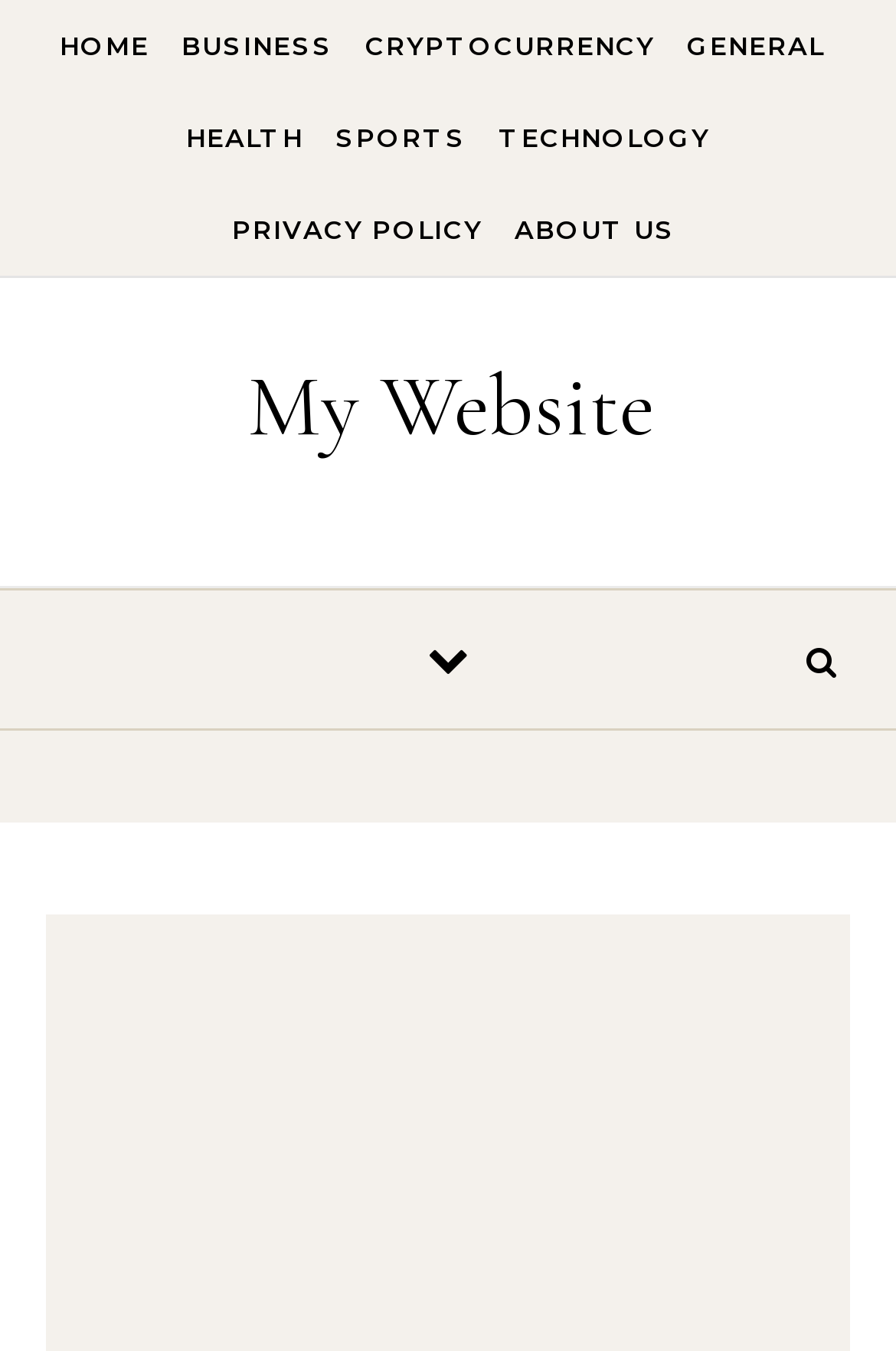What are the main categories on this website?
Using the image as a reference, answer with just one word or a short phrase.

HOME, BUSINESS, CRYPTOCURRENCY, GENERAL, HEALTH, SPORTS, TECHNOLOGY